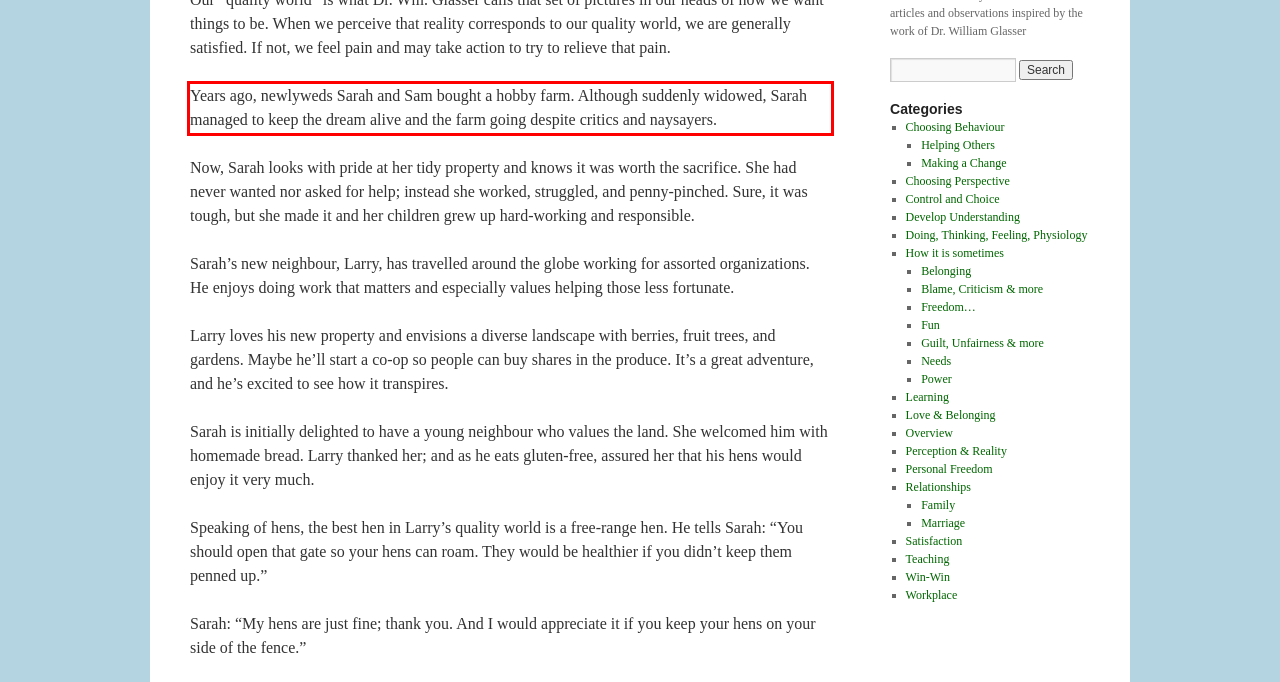Identify the text inside the red bounding box on the provided webpage screenshot by performing OCR.

Years ago, newlyweds Sarah and Sam bought a hobby farm. Although suddenly widowed, Sarah managed to keep the dream alive and the farm going despite critics and naysayers.